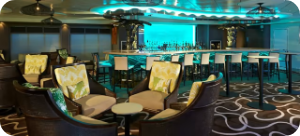Give a one-word or one-phrase response to the question: 
What type of lighting is used in the bar area?

soft, blue lighting